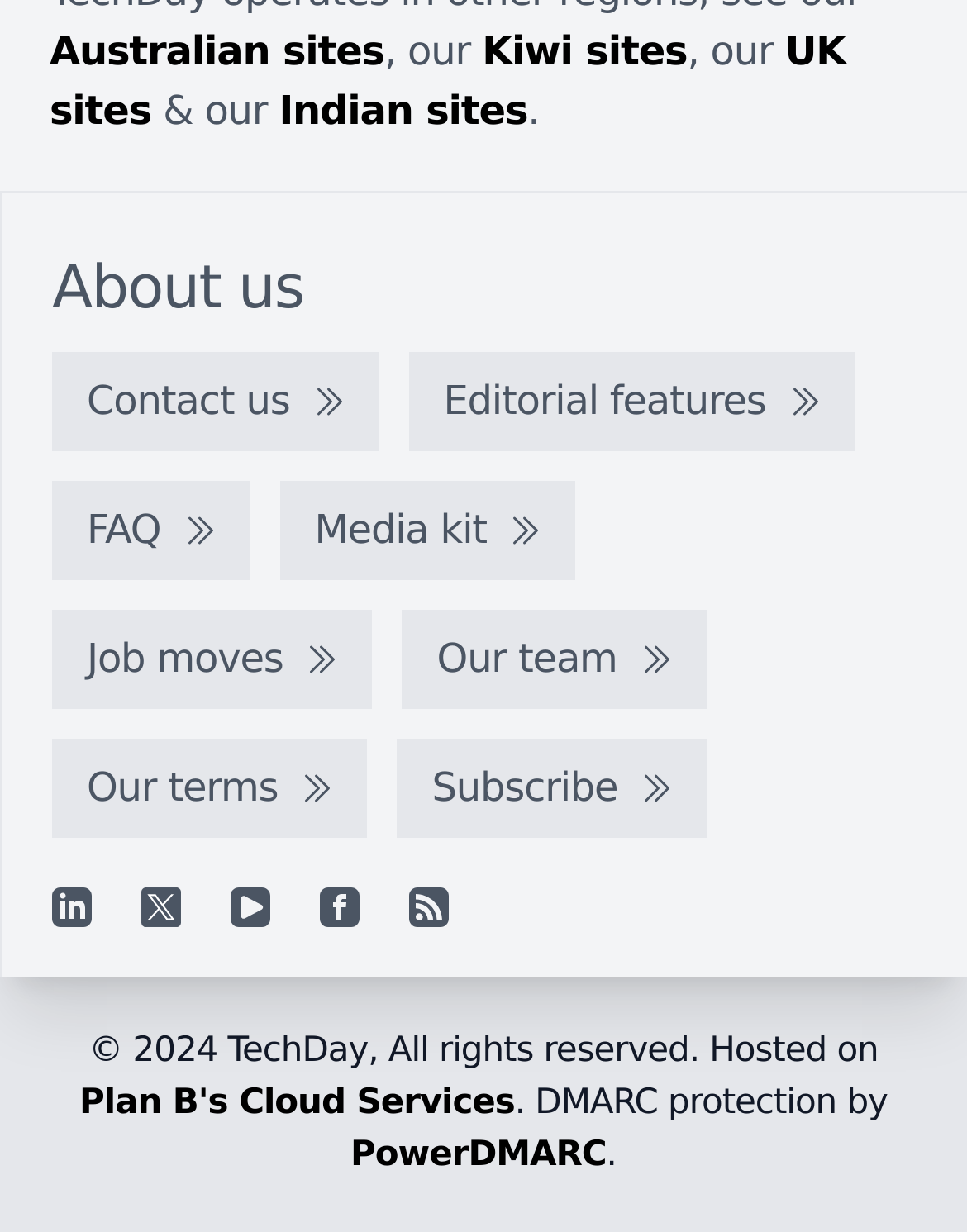What are the countries mentioned on the top?
Based on the visual information, provide a detailed and comprehensive answer.

By analyzing the links at the top of the webpage, I found that there are four country-specific links: 'Australian sites', 'Kiwi sites', 'UK sites', and 'Indian sites'. These links suggest that the website has content related to these four countries.